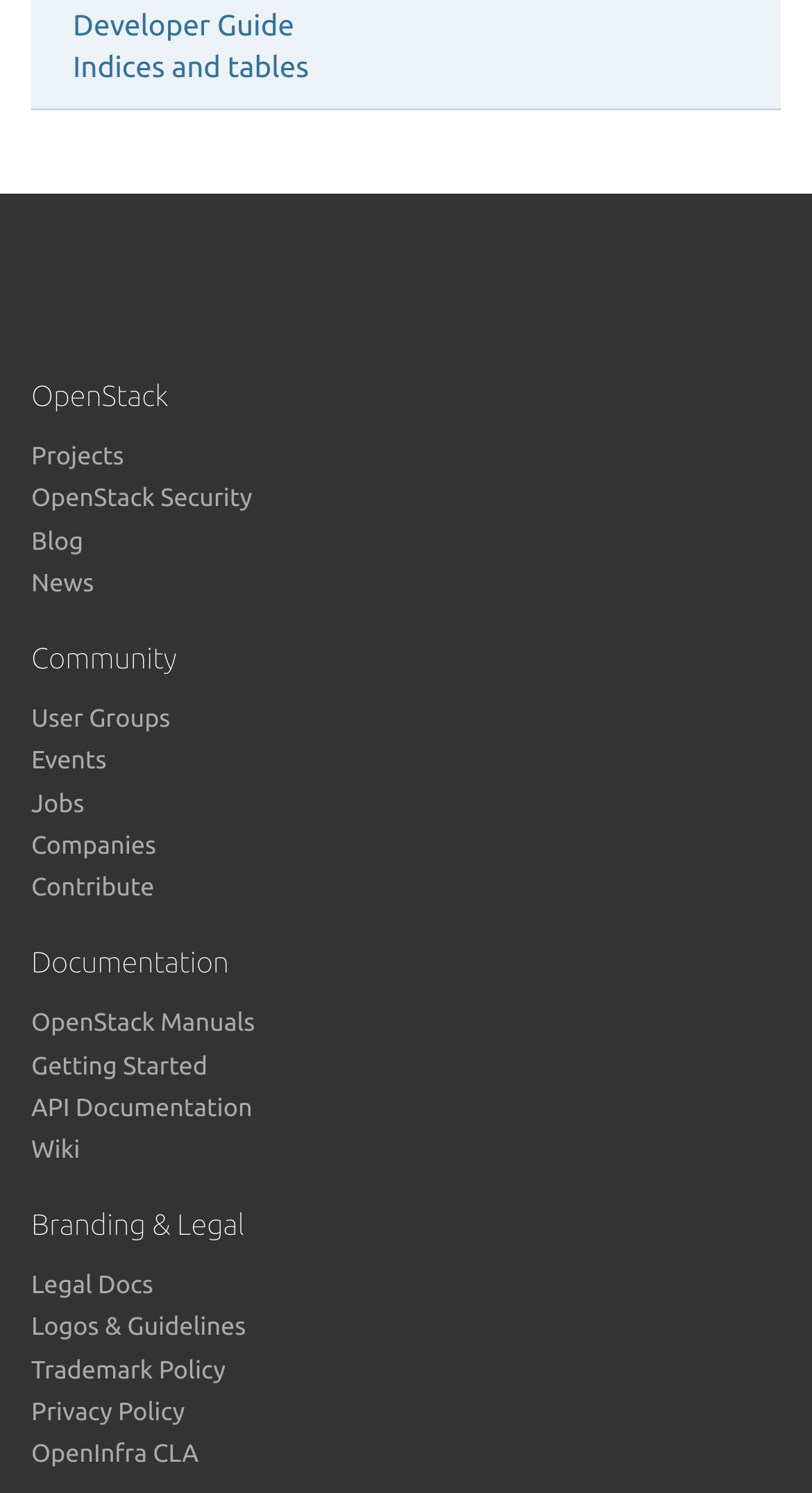What is the first link on the webpage?
Please look at the screenshot and answer using one word or phrase.

Developer Guide